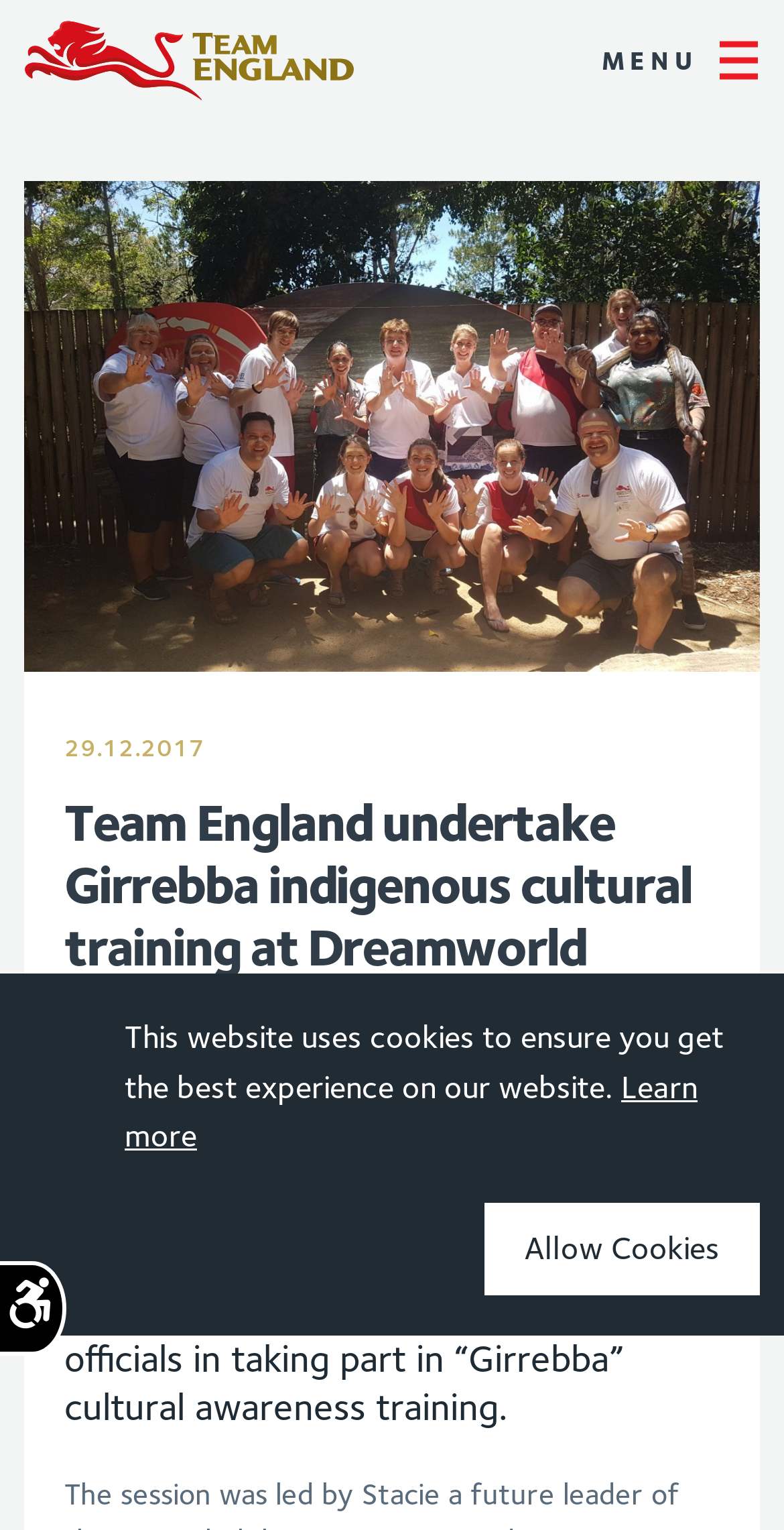Provide a brief response to the question below using a single word or phrase: 
What is the date mentioned in the article?

29.12.2017